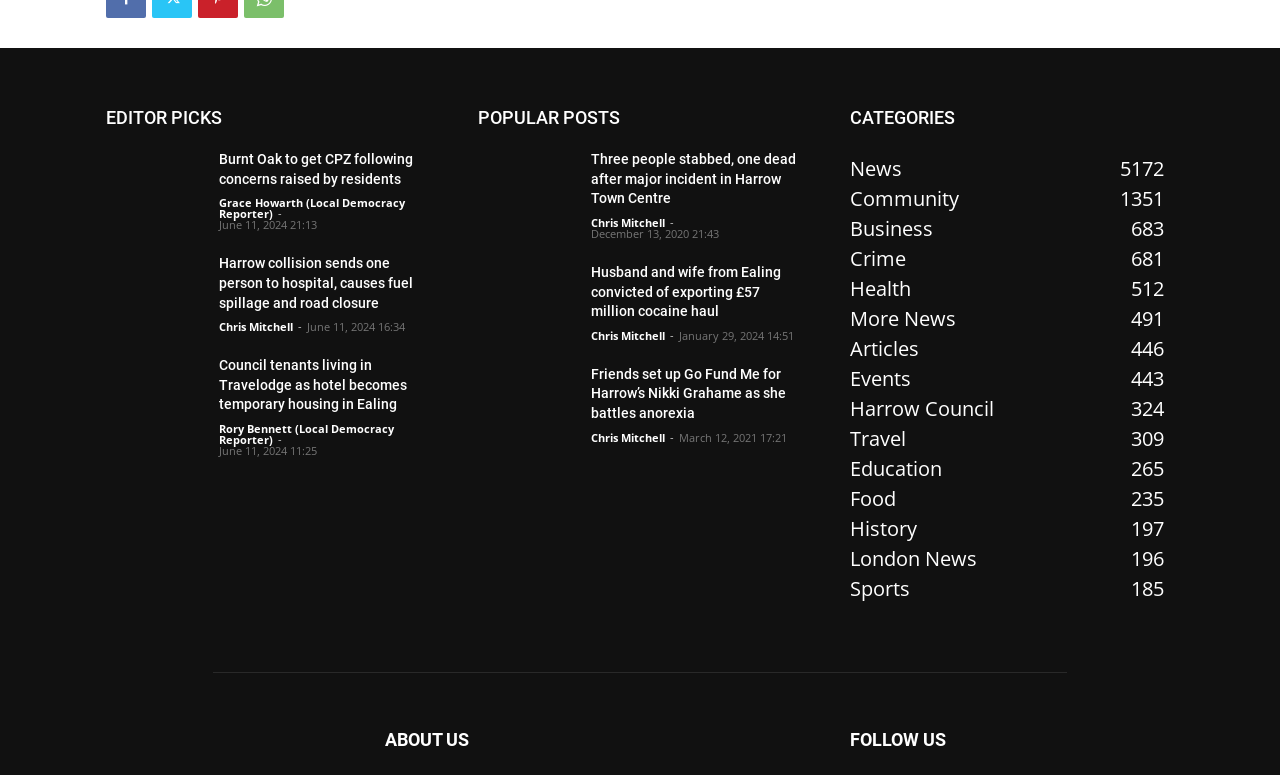Locate the bounding box coordinates of the region to be clicked to comply with the following instruction: "Learn more about the author Grace Howarth". The coordinates must be four float numbers between 0 and 1, in the form [left, top, right, bottom].

[0.171, 0.252, 0.317, 0.286]